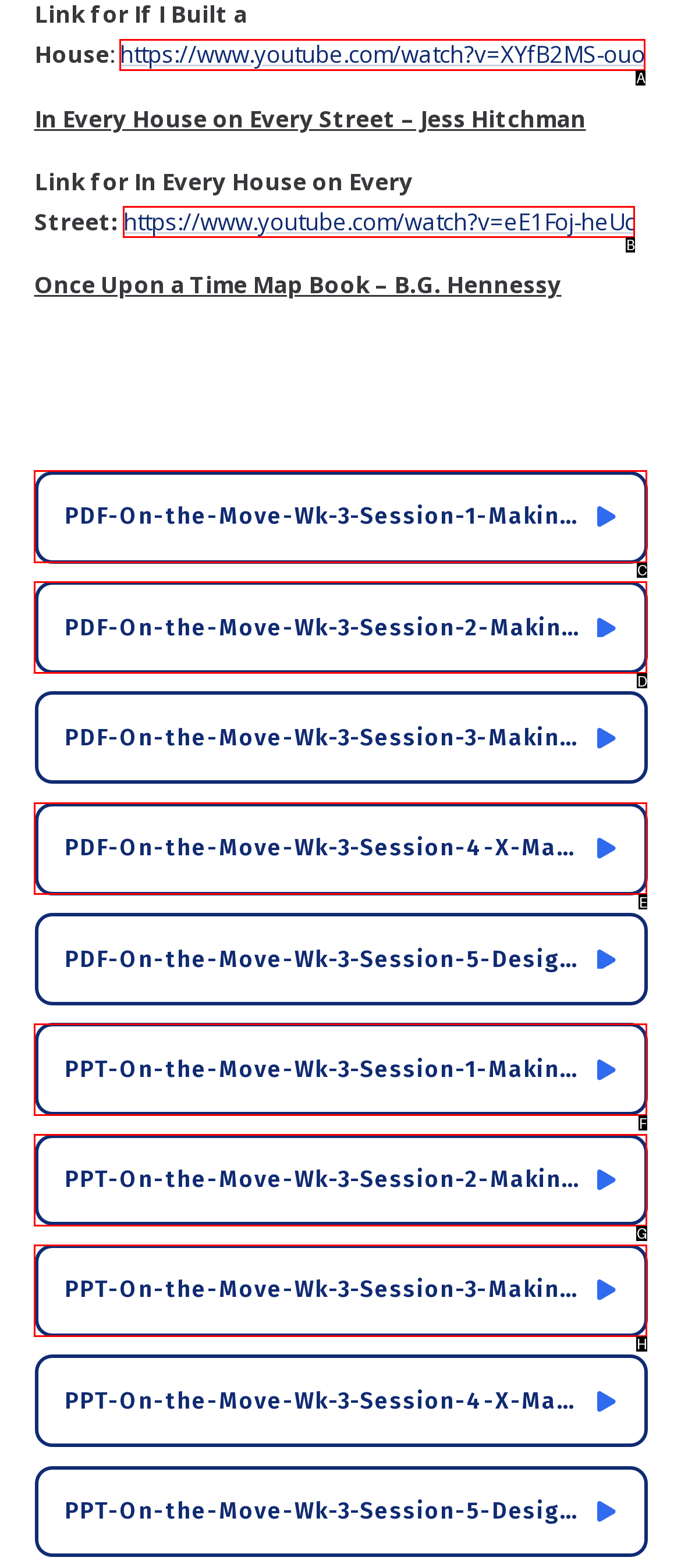To achieve the task: Download PDF-On-the-Move-Wk-3-Session-1-Making-Maps-From-Stories, which HTML element do you need to click?
Respond with the letter of the correct option from the given choices.

C